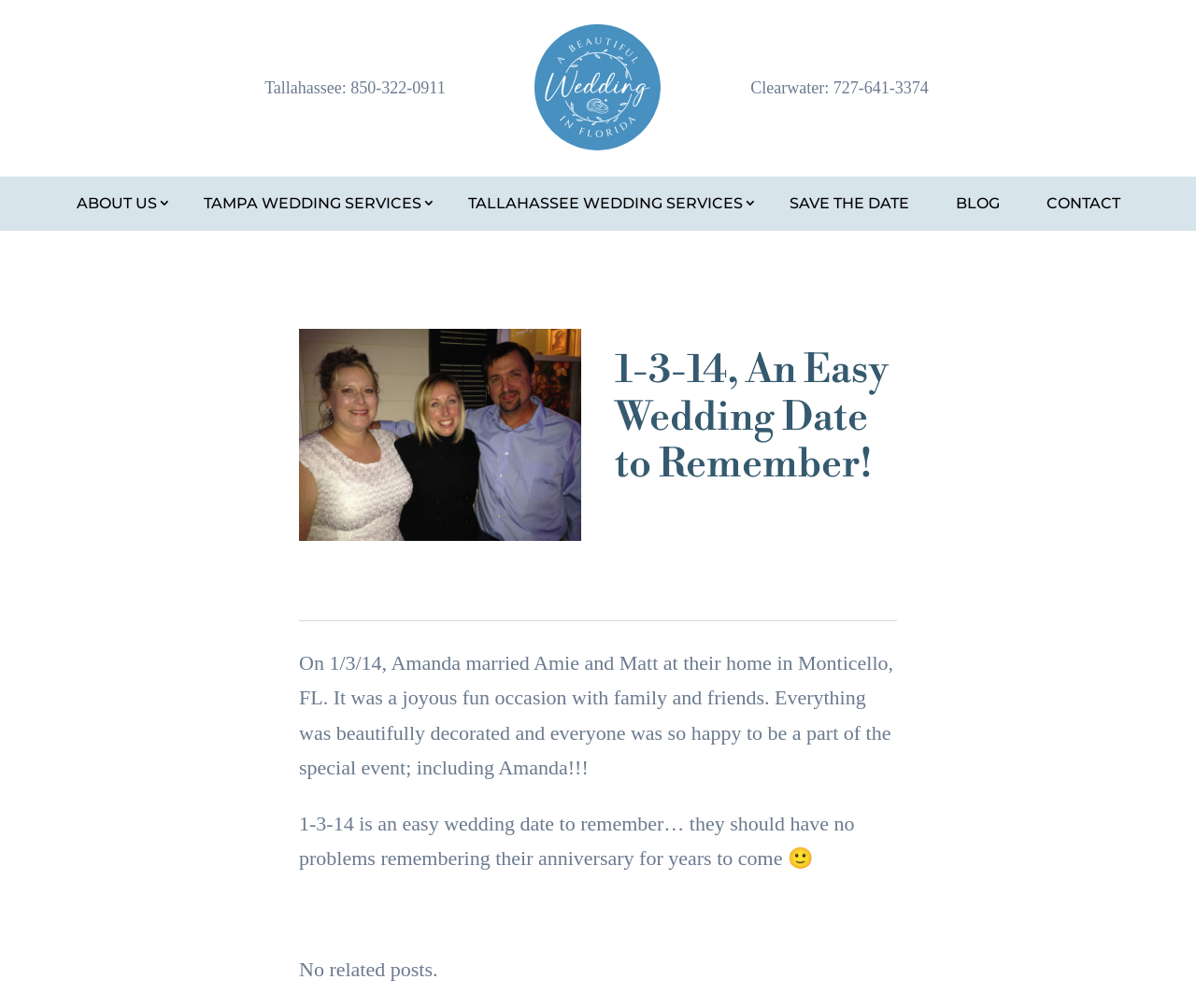Identify the bounding box coordinates of the HTML element based on this description: "Save the Date".

[0.648, 0.189, 0.771, 0.215]